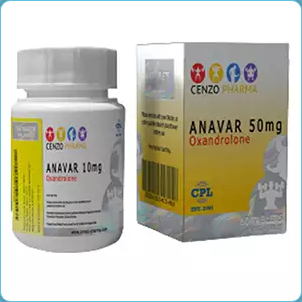What is the brand name of the product?
From the image, provide a succinct answer in one word or a short phrase.

Cenzo Pharma